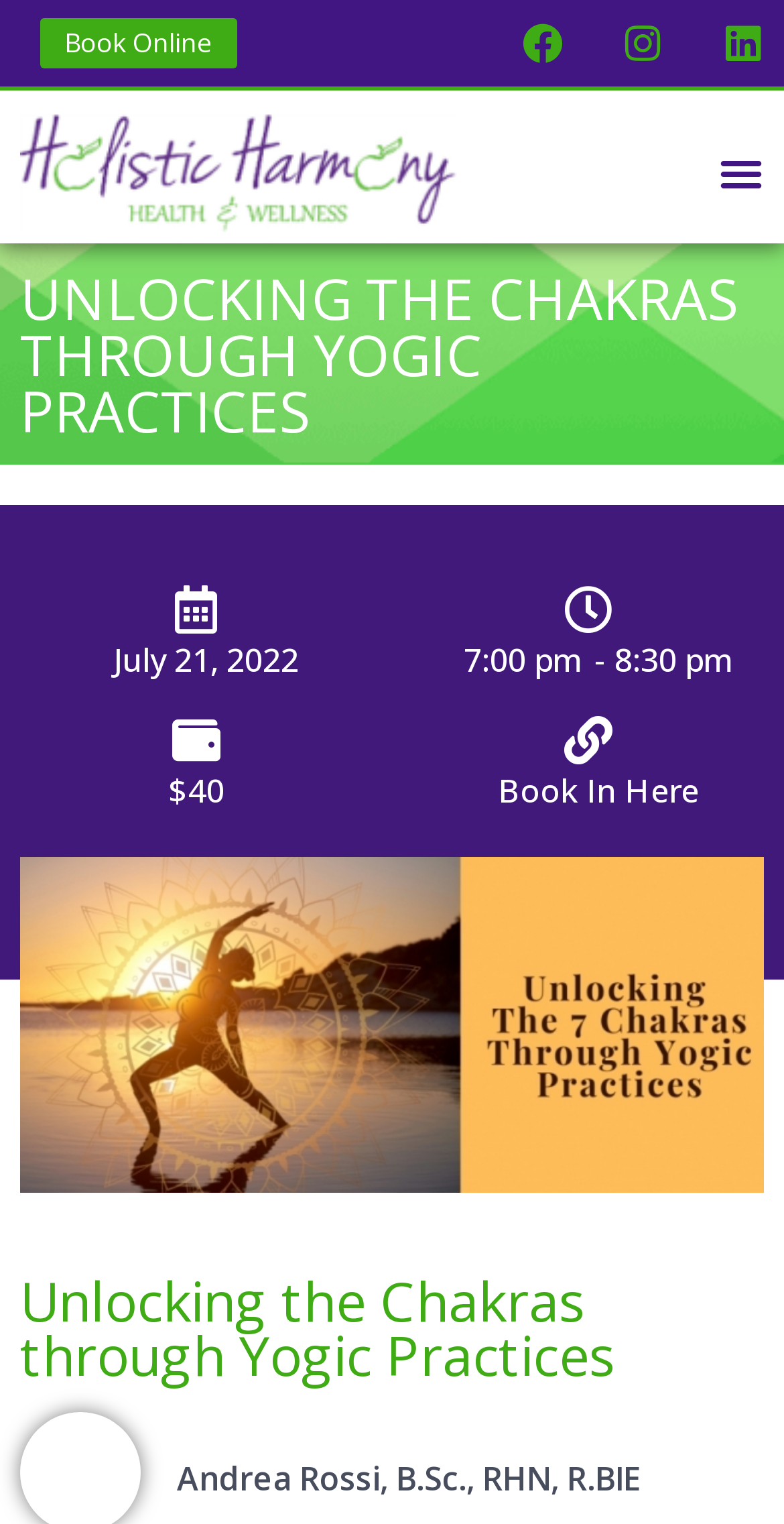Show me the bounding box coordinates of the clickable region to achieve the task as per the instruction: "Enter your name".

[0.181, 0.568, 0.827, 0.62]